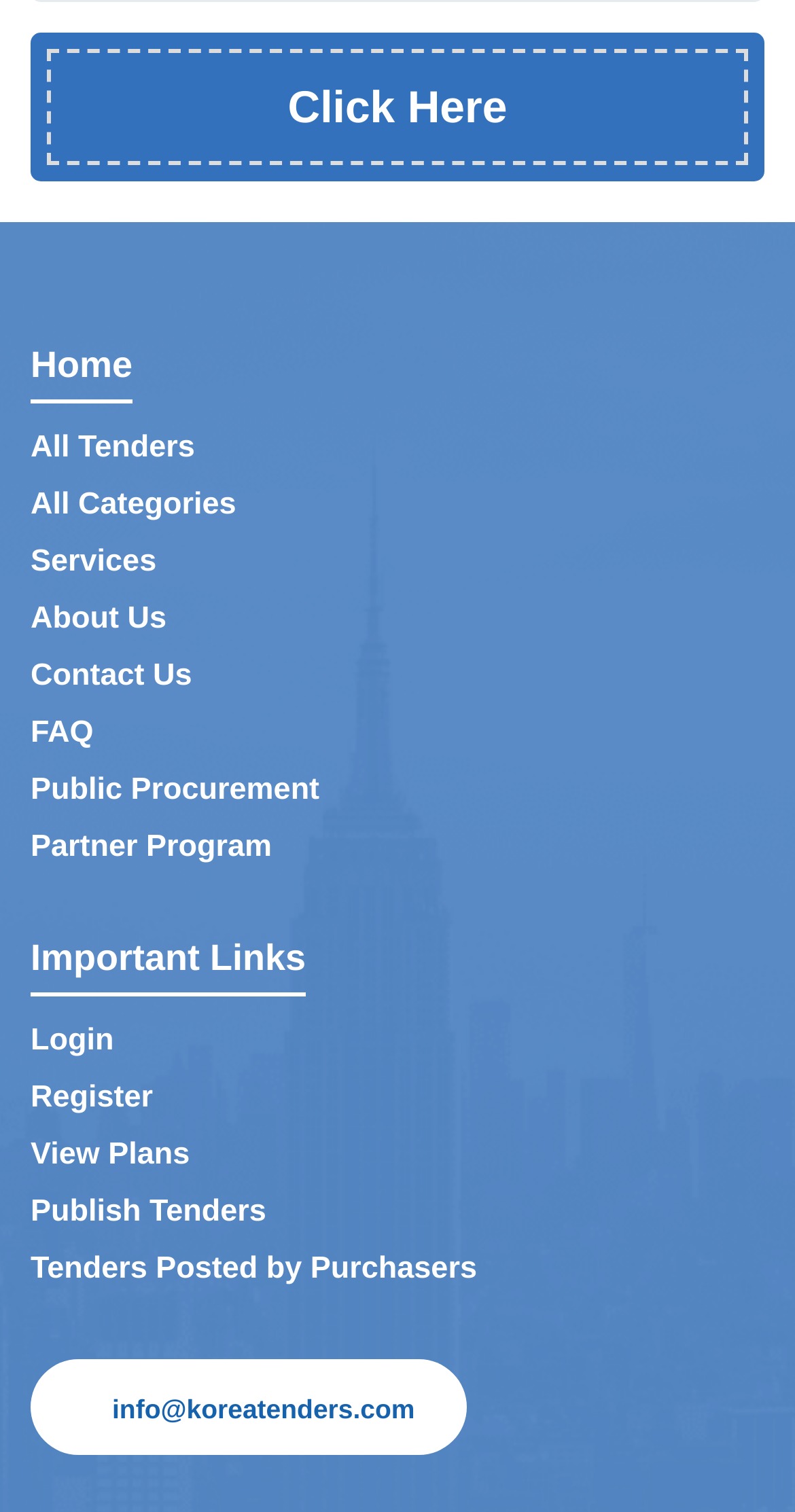Locate and provide the bounding box coordinates for the HTML element that matches this description: "Terms of Service".

None